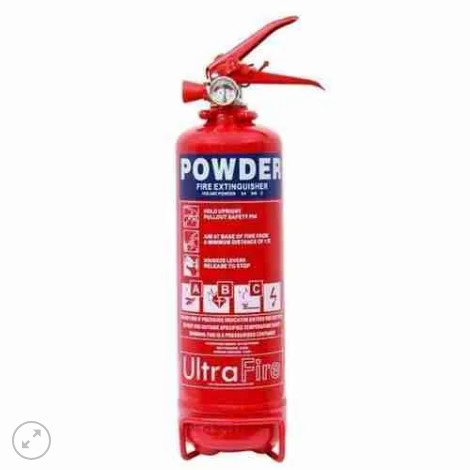Use one word or a short phrase to answer the question provided: 
What classes of fires can this extinguisher be used against?

A, B, C, and others